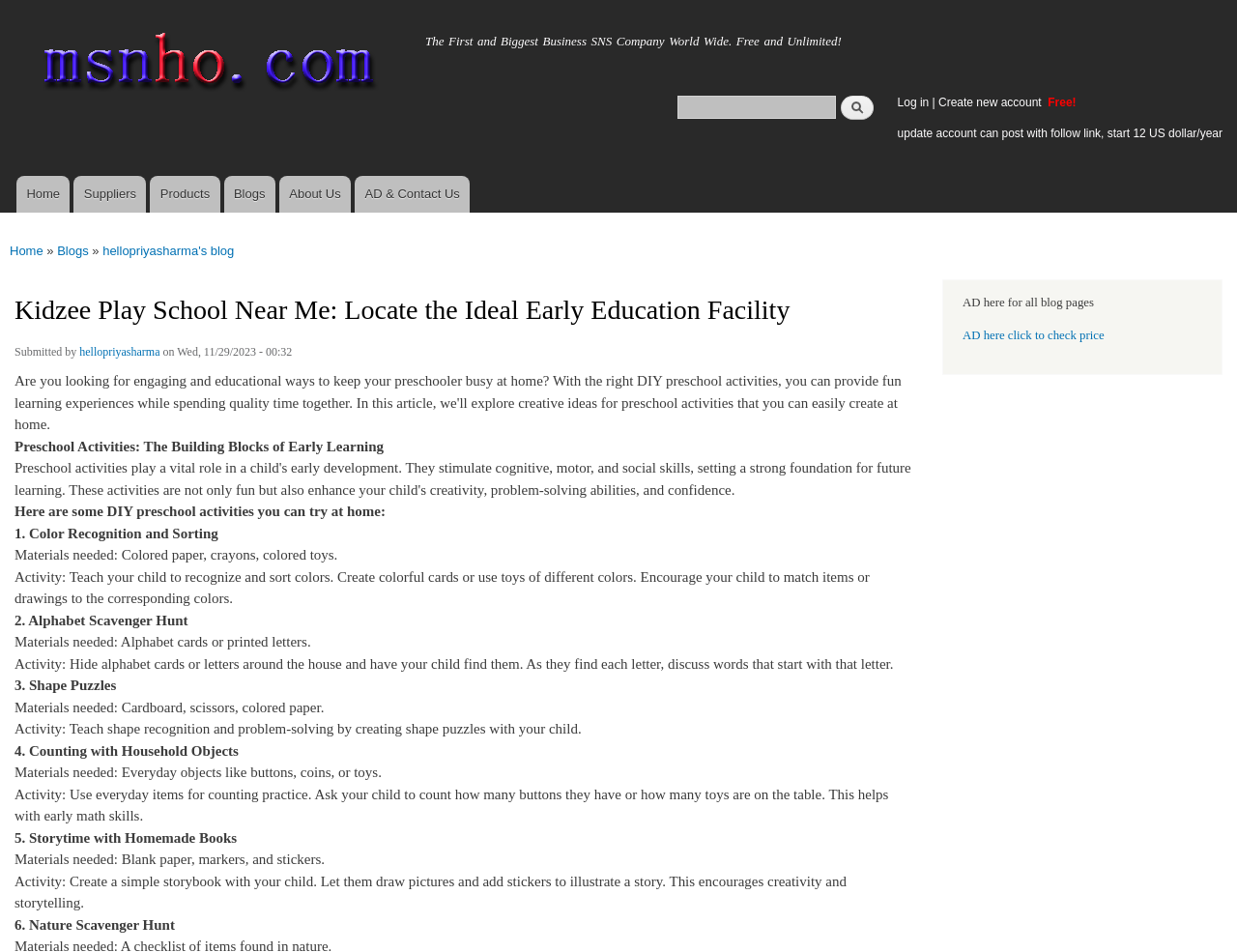Determine the bounding box coordinates of the target area to click to execute the following instruction: "Read hellopriyasharma's blog."

[0.083, 0.244, 0.189, 0.283]